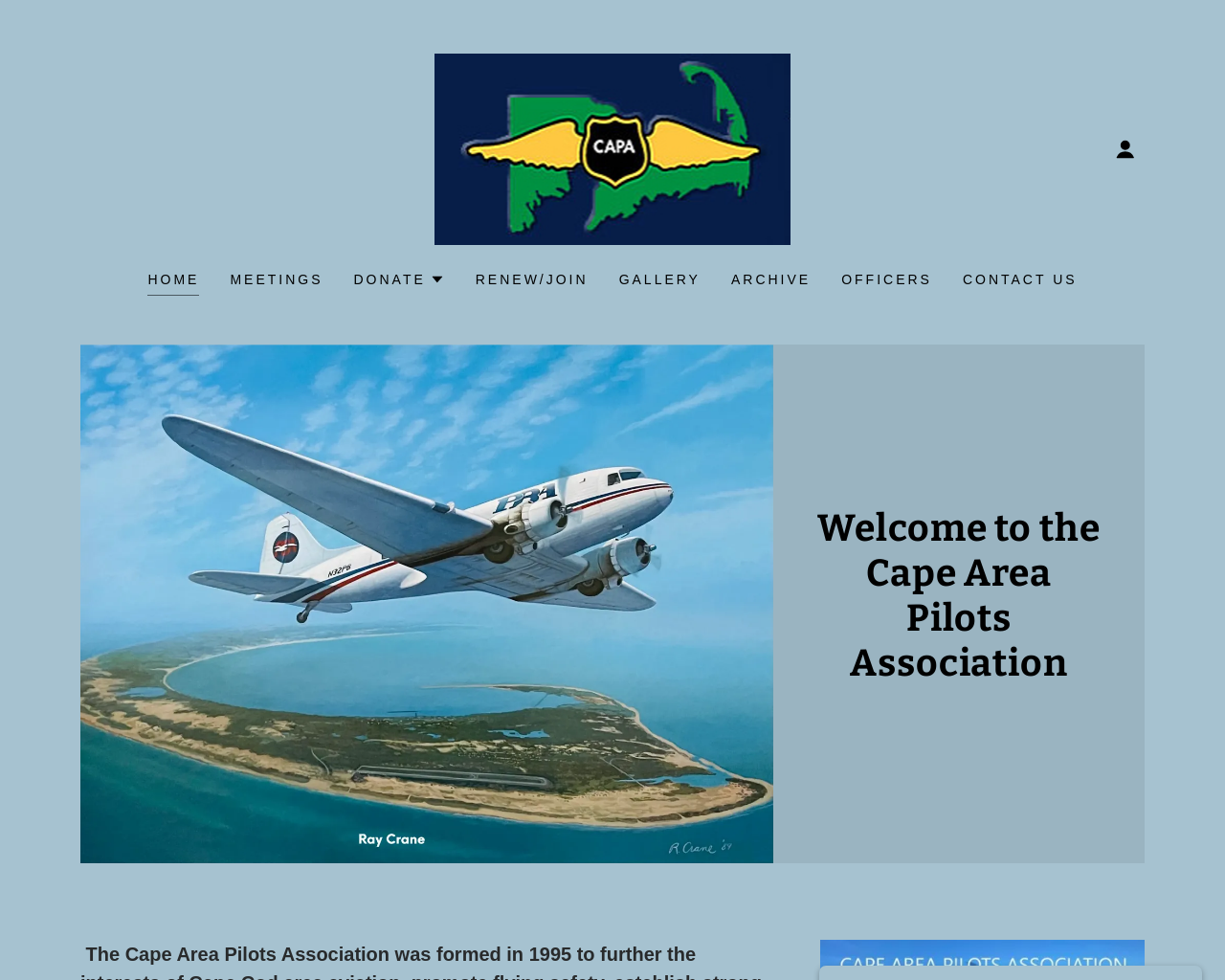Answer briefly with one word or phrase:
How many links are in the main menu?

7